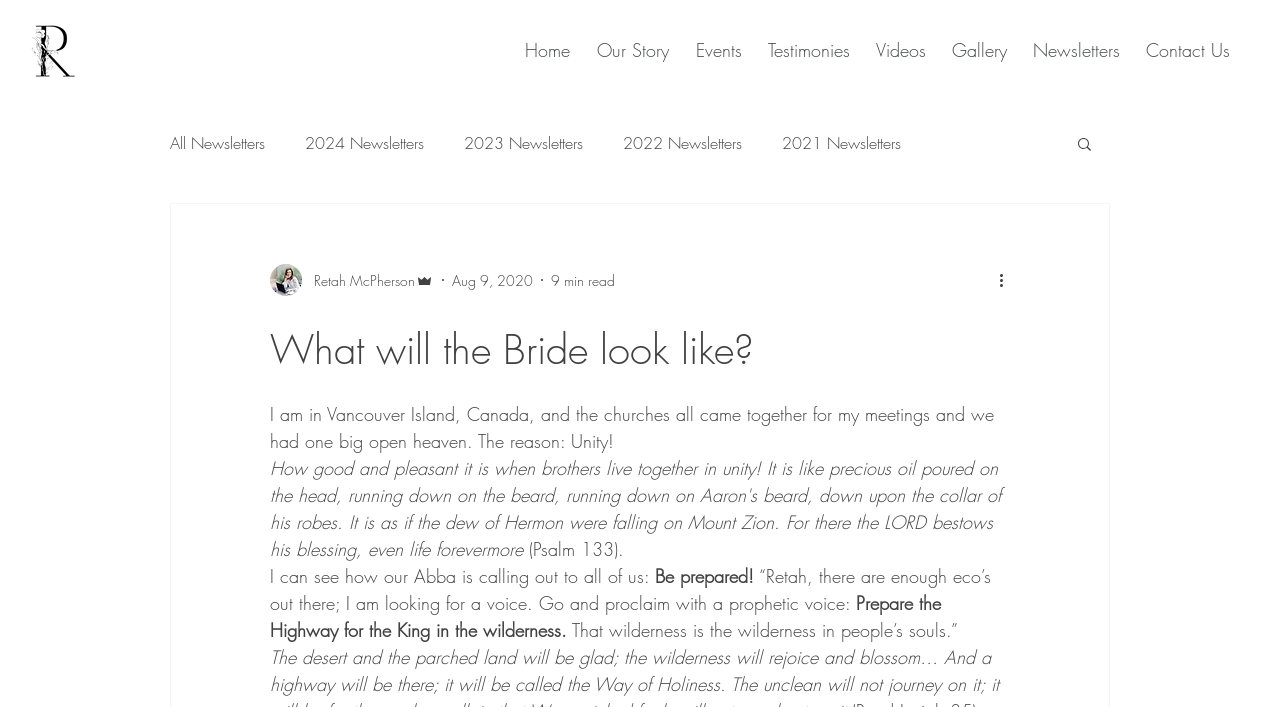Provide your answer in one word or a succinct phrase for the question: 
What is the biblical reference mentioned in the article?

Psalm 133